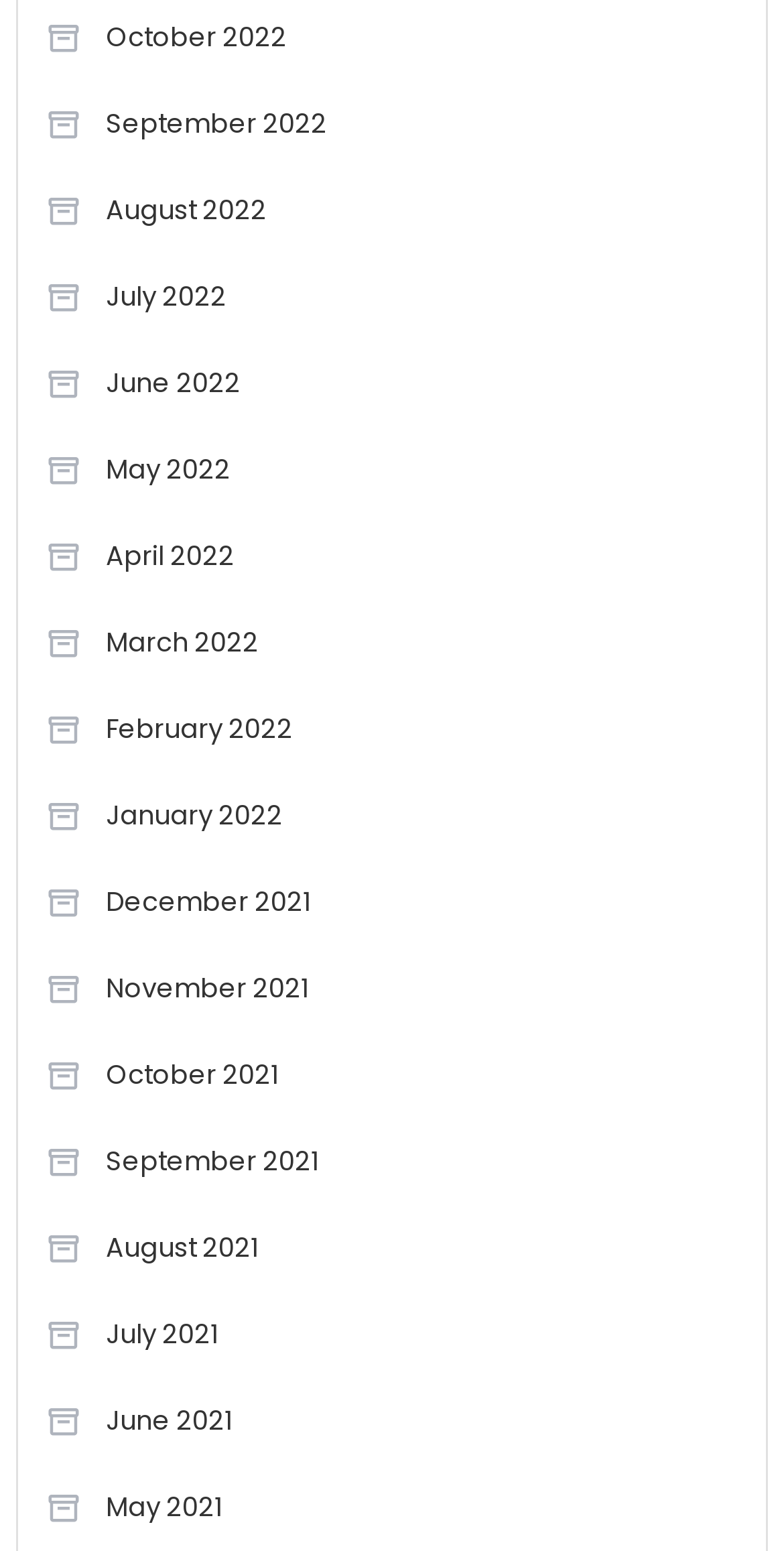Determine the bounding box coordinates for the element that should be clicked to follow this instruction: "View January 2022". The coordinates should be given as four float numbers between 0 and 1, in the format [left, top, right, bottom].

[0.058, 0.506, 0.361, 0.548]